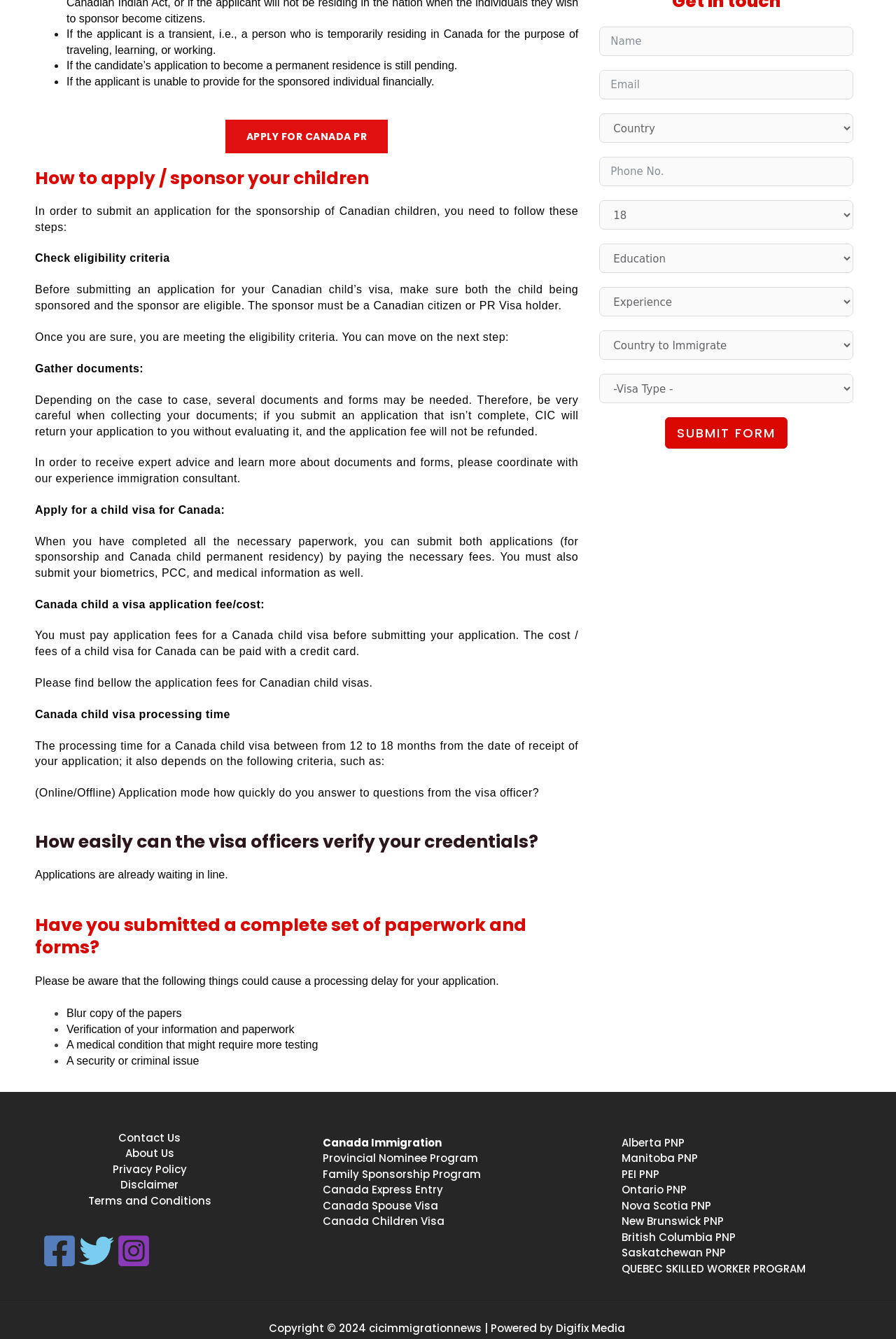Please identify the bounding box coordinates of the clickable region that I should interact with to perform the following instruction: "Click the 'APPLY FOR CANADA PR' link". The coordinates should be expressed as four float numbers between 0 and 1, i.e., [left, top, right, bottom].

[0.251, 0.089, 0.433, 0.114]